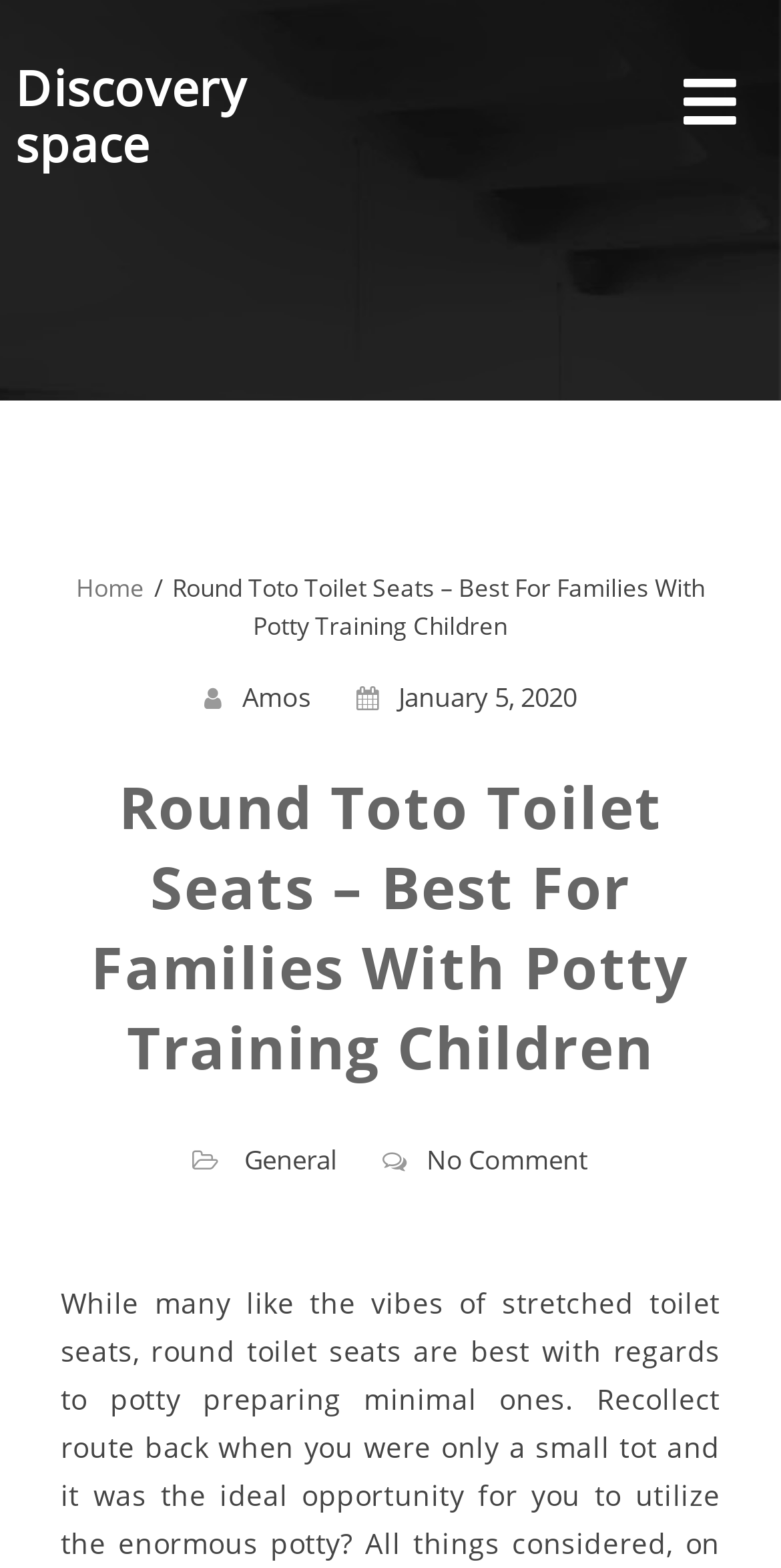Bounding box coordinates are to be given in the format (top-left x, top-left y, bottom-right x, bottom-right y). All values must be floating point numbers between 0 and 1. Provide the bounding box coordinate for the UI element described as: parent_node: General

[0.246, 0.728, 0.313, 0.751]